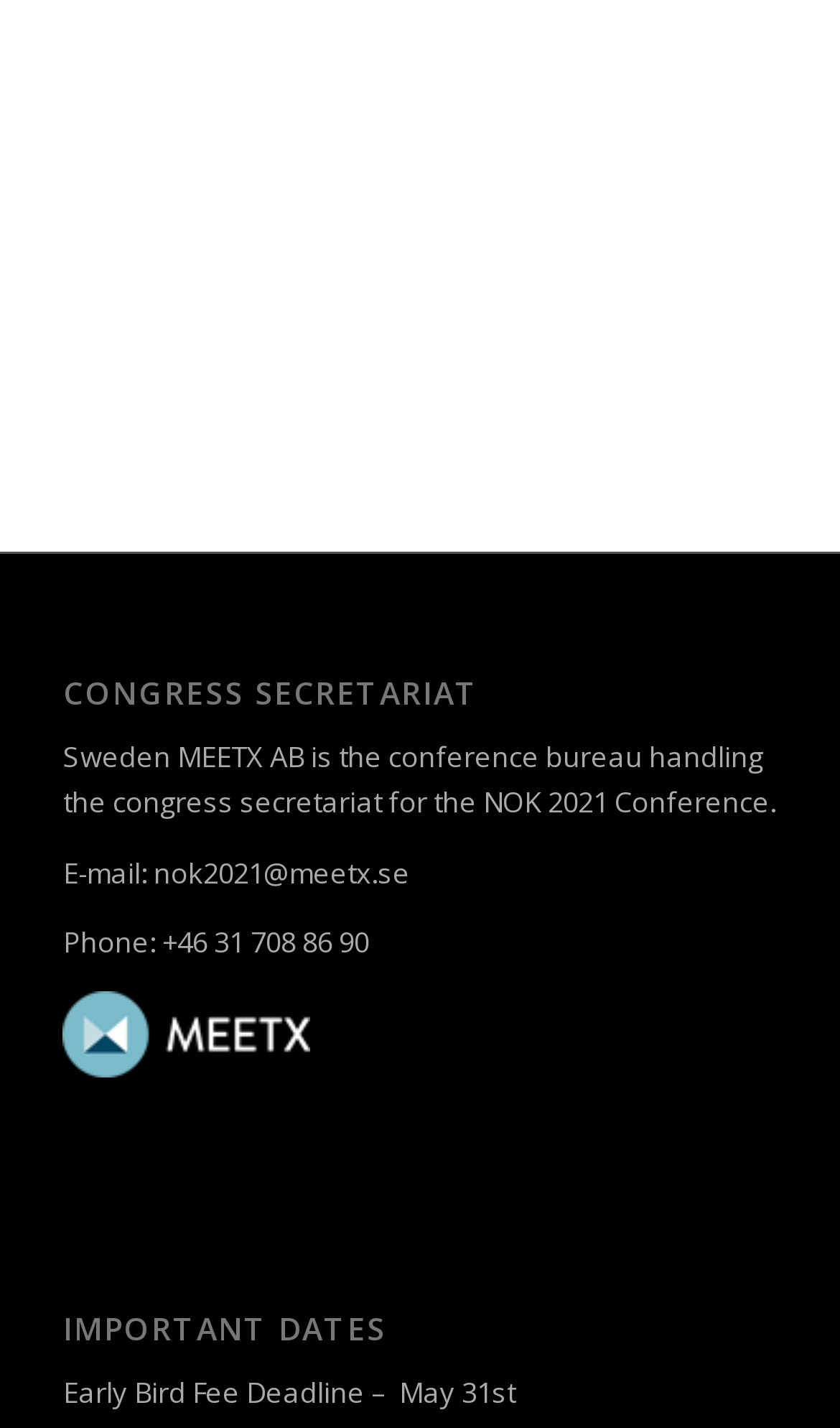Using the given element description, provide the bounding box coordinates (top-left x, top-left y, bottom-right x, bottom-right y) for the corresponding UI element in the screenshot: title="Contact MeetX"

[0.075, 0.733, 0.37, 0.76]